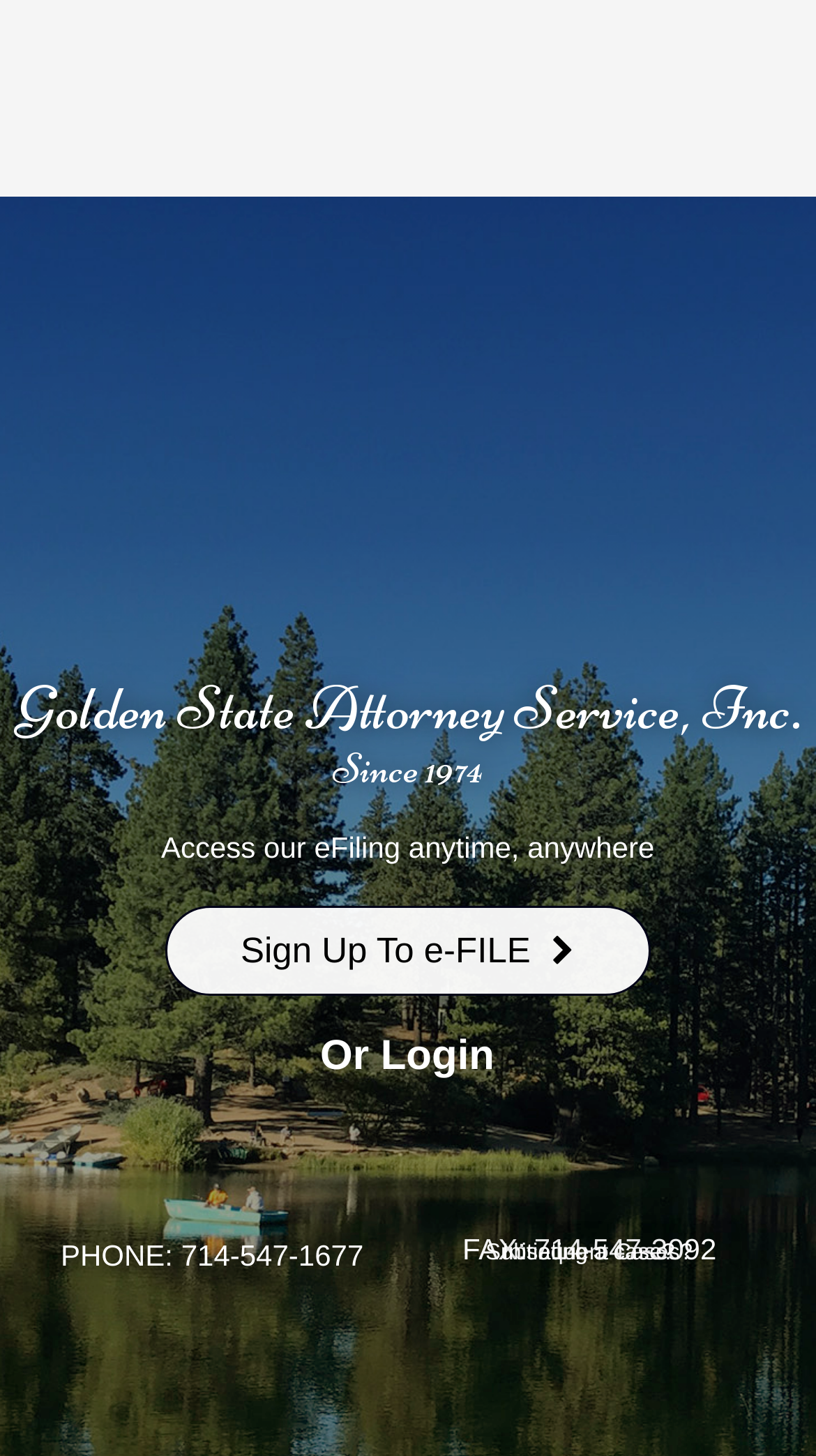What is the purpose of the webpage?
Can you provide a detailed and comprehensive answer to the question?

I inferred the purpose of the webpage by looking at the StaticText elements with the texts 'Access our eFiling anytime, anywhere', 'Sign Up To e-FILE', and 'Or Login', which suggest that the webpage is related to eFiling services.